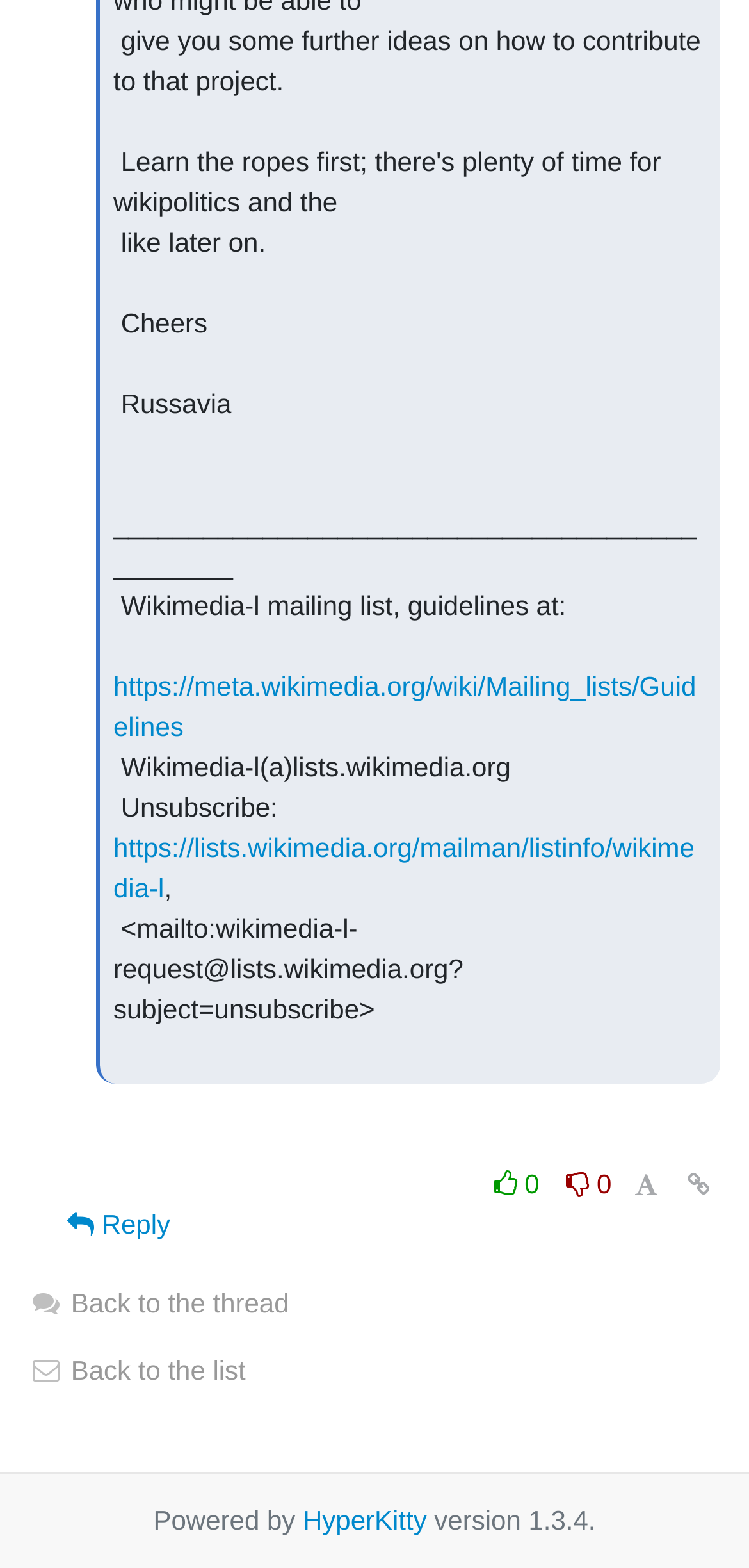Please specify the coordinates of the bounding box for the element that should be clicked to carry out this instruction: "Unsubscribe from the mailing list". The coordinates must be four float numbers between 0 and 1, formatted as [left, top, right, bottom].

[0.151, 0.479, 0.682, 0.525]